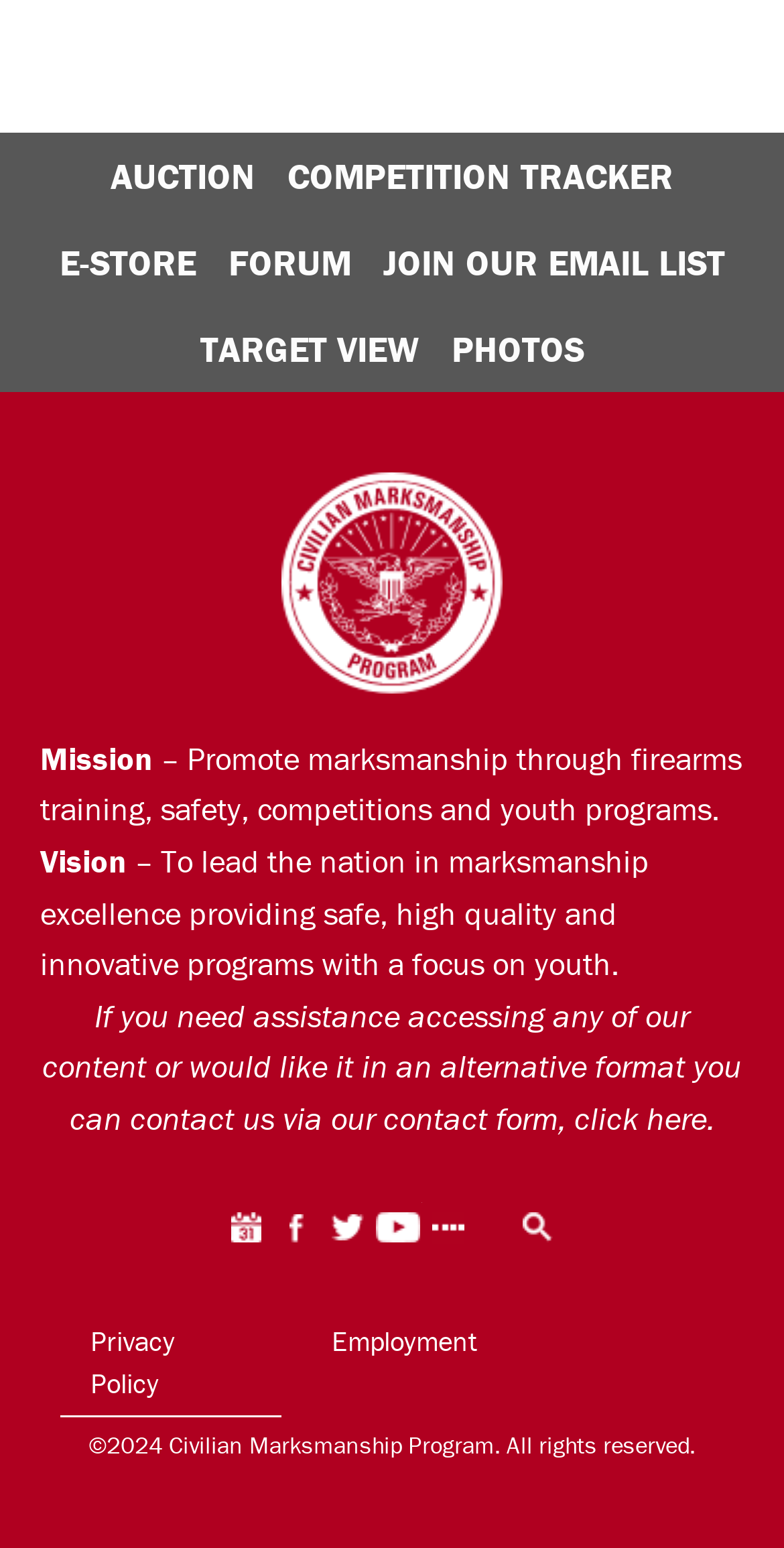Please provide the bounding box coordinates in the format (top-left x, top-left y, bottom-right x, bottom-right y). Remember, all values are floating point numbers between 0 and 1. What is the bounding box coordinate of the region described as: Menu

None